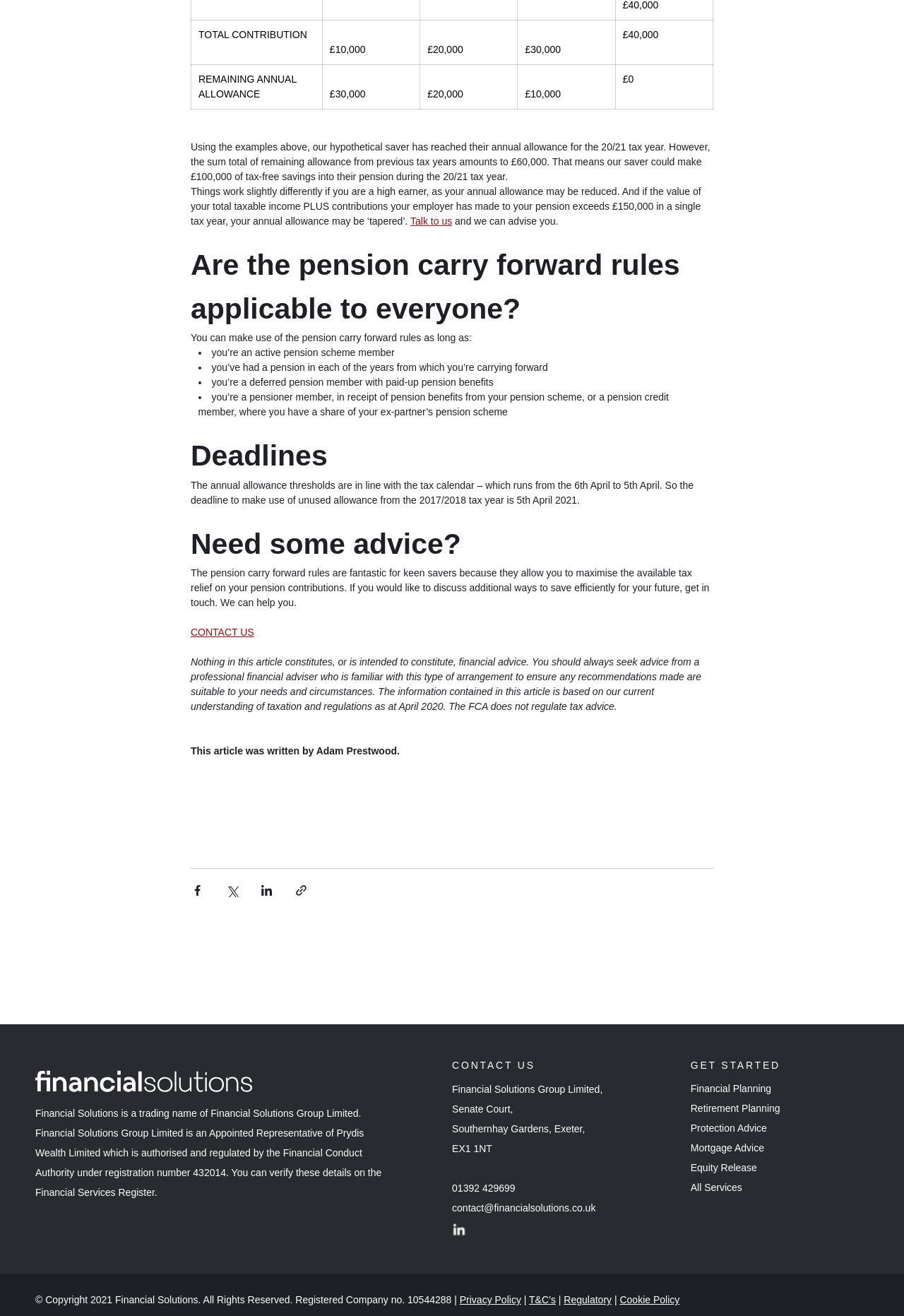Please identify the bounding box coordinates of the element's region that I should click in order to complete the following instruction: "Click 'CONTACT US'". The bounding box coordinates consist of four float numbers between 0 and 1, i.e., [left, top, right, bottom].

[0.211, 0.476, 0.281, 0.485]